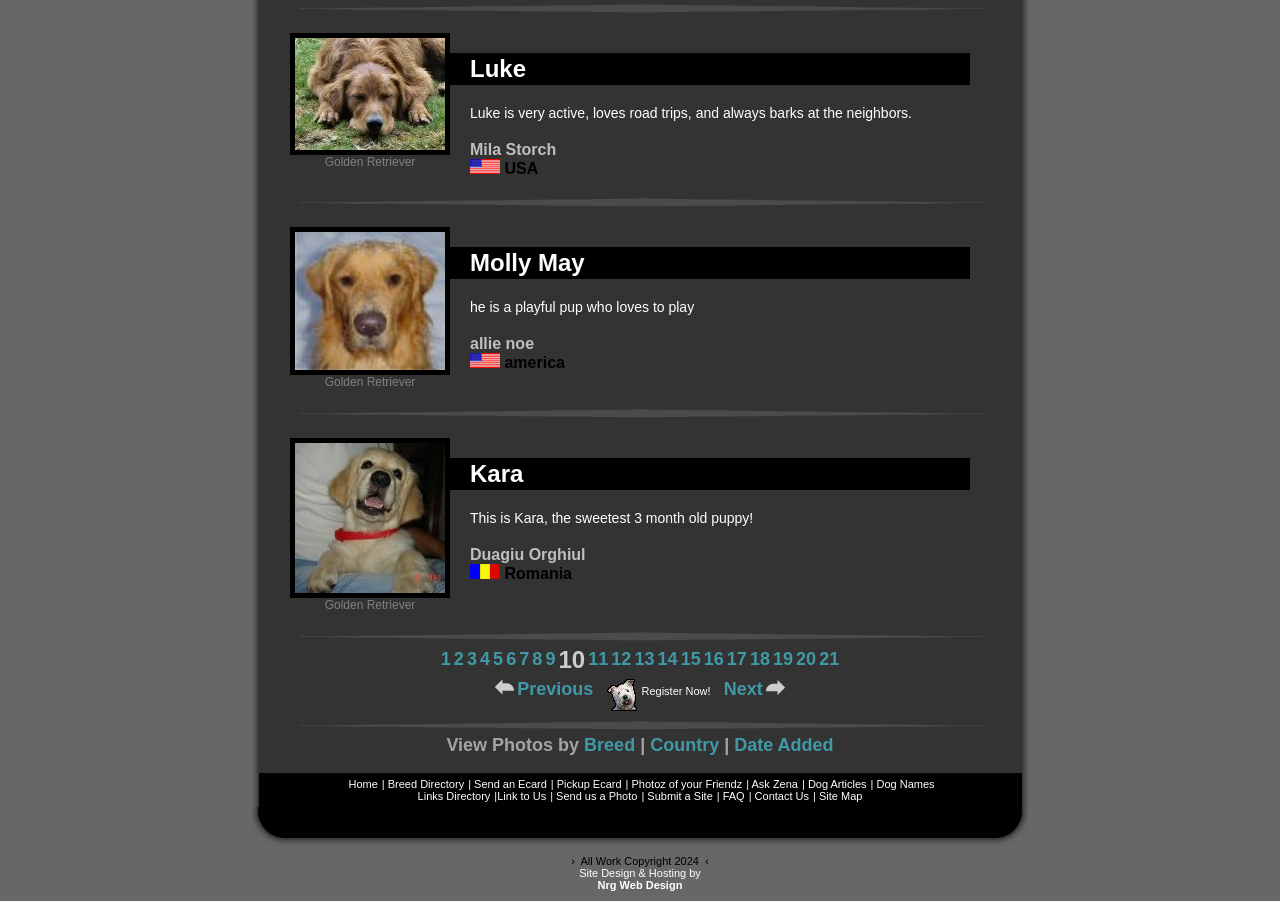By analyzing the image, answer the following question with a detailed response: How many photos are there on this page?

On the webpage, there are three sections with images of dogs, each with a description and a country flag. These sections are separated by a blank space, indicating that they are individual photos.